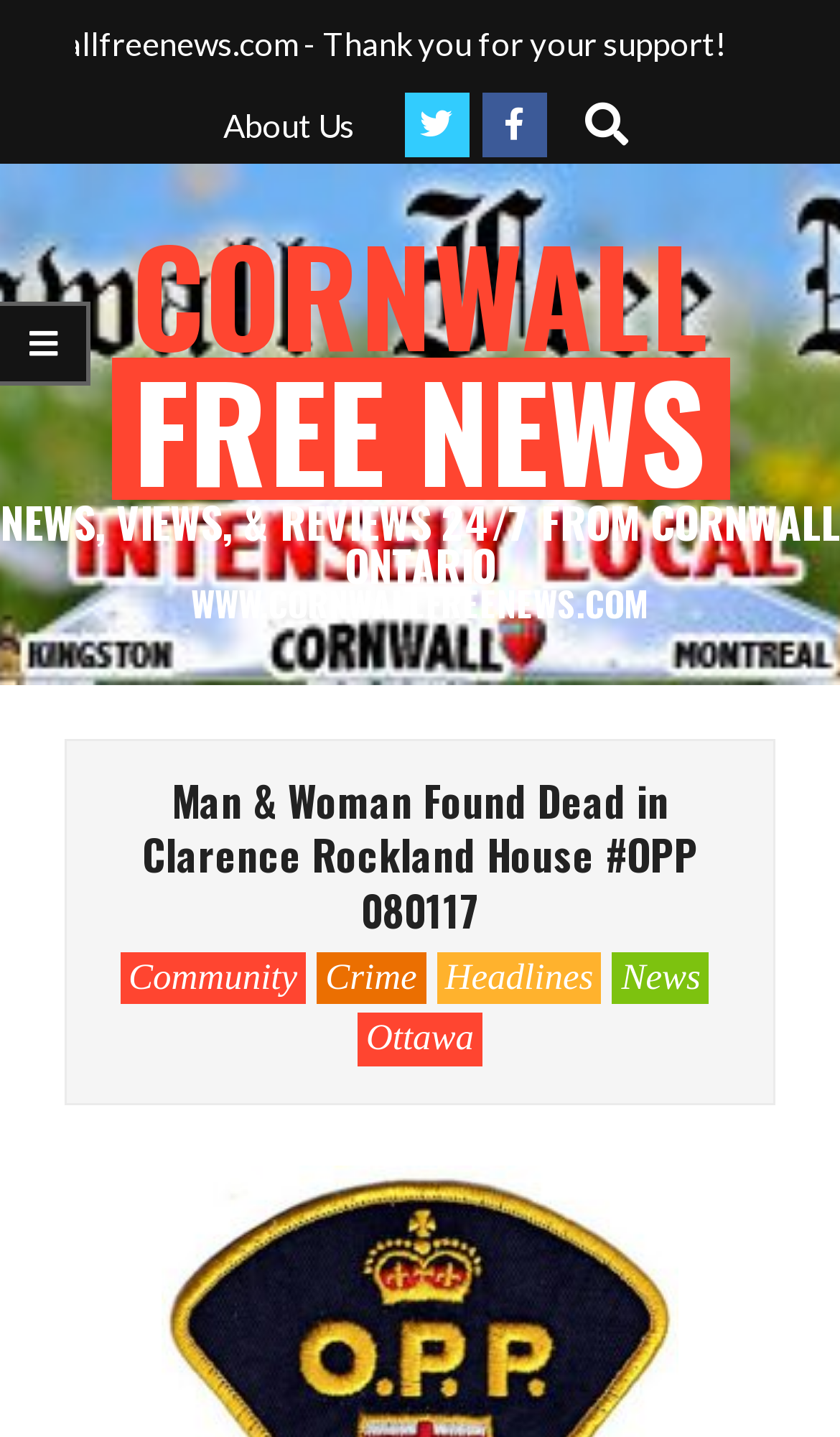Locate the bounding box of the UI element described in the following text: "About Us".

[0.265, 0.073, 0.422, 0.1]